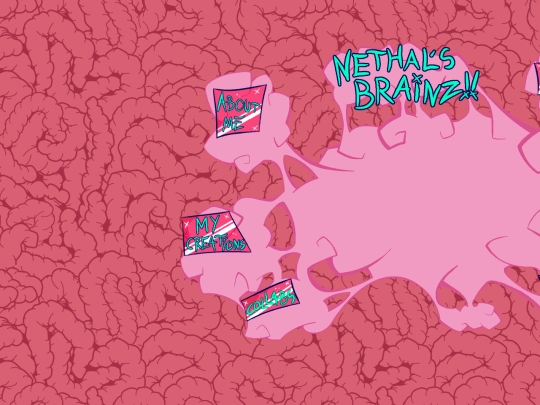How many clickable sections are on the webpage?
Examine the screenshot and reply with a single word or phrase.

Three